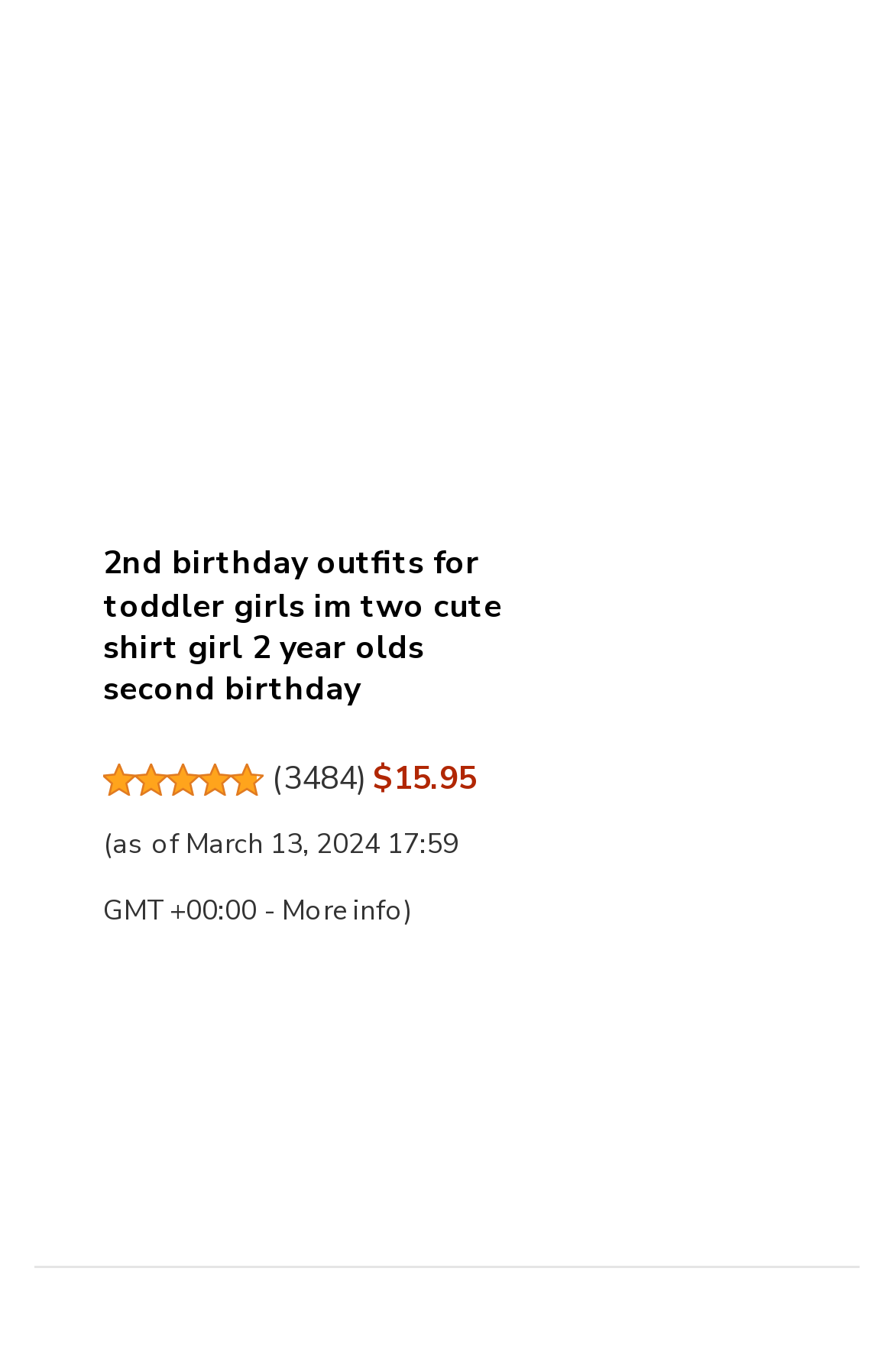Based on the image, give a detailed response to the question: How many stars does the product have?

The webpage displays a rating of 4.8 out of 5 stars, which is indicated by the link and image with the text '4.8 out of 5 stars'.